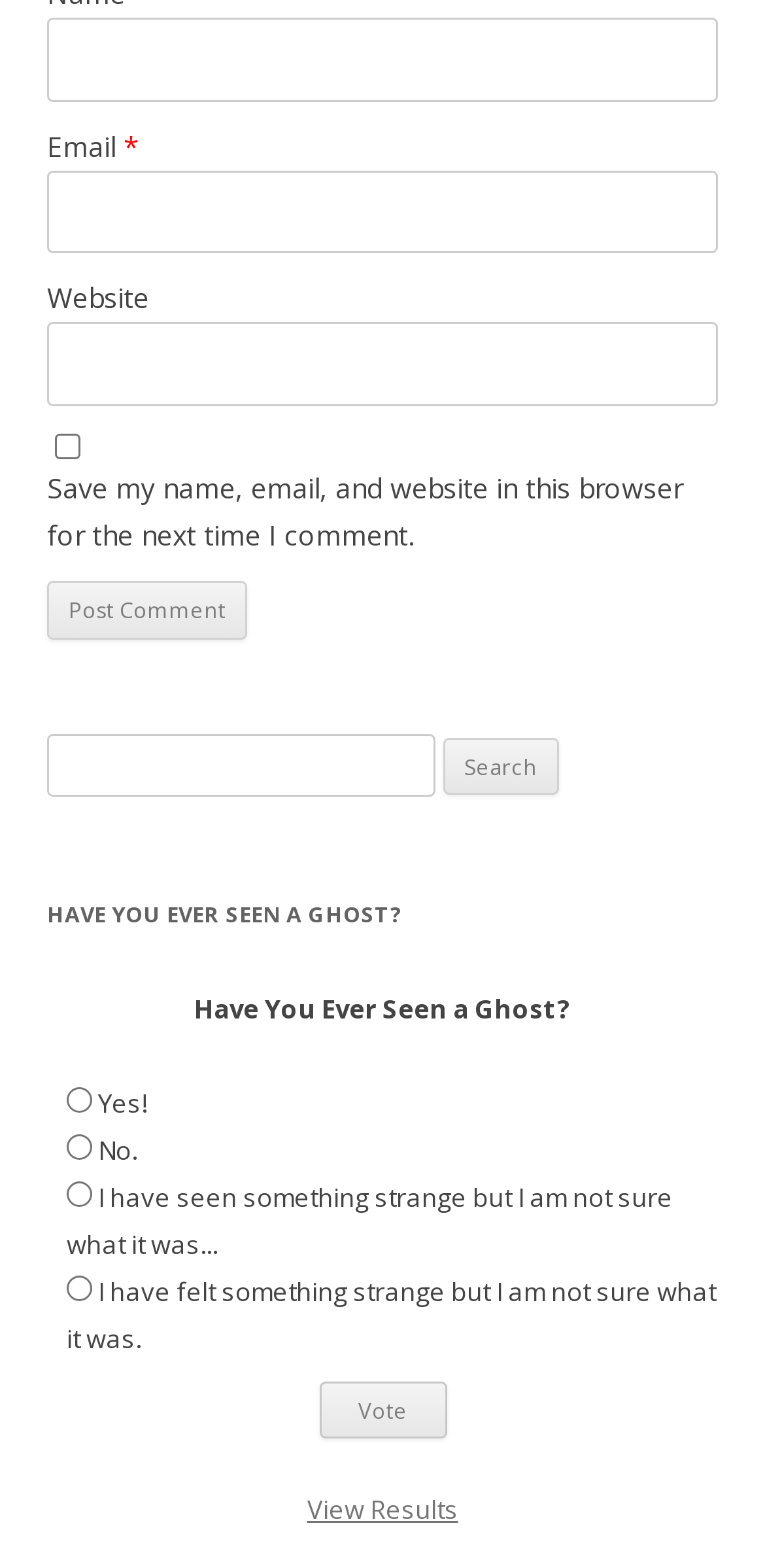Locate the bounding box coordinates of the clickable element to fulfill the following instruction: "View Results". Provide the coordinates as four float numbers between 0 and 1 in the format [left, top, right, bottom].

[0.401, 0.952, 0.599, 0.974]